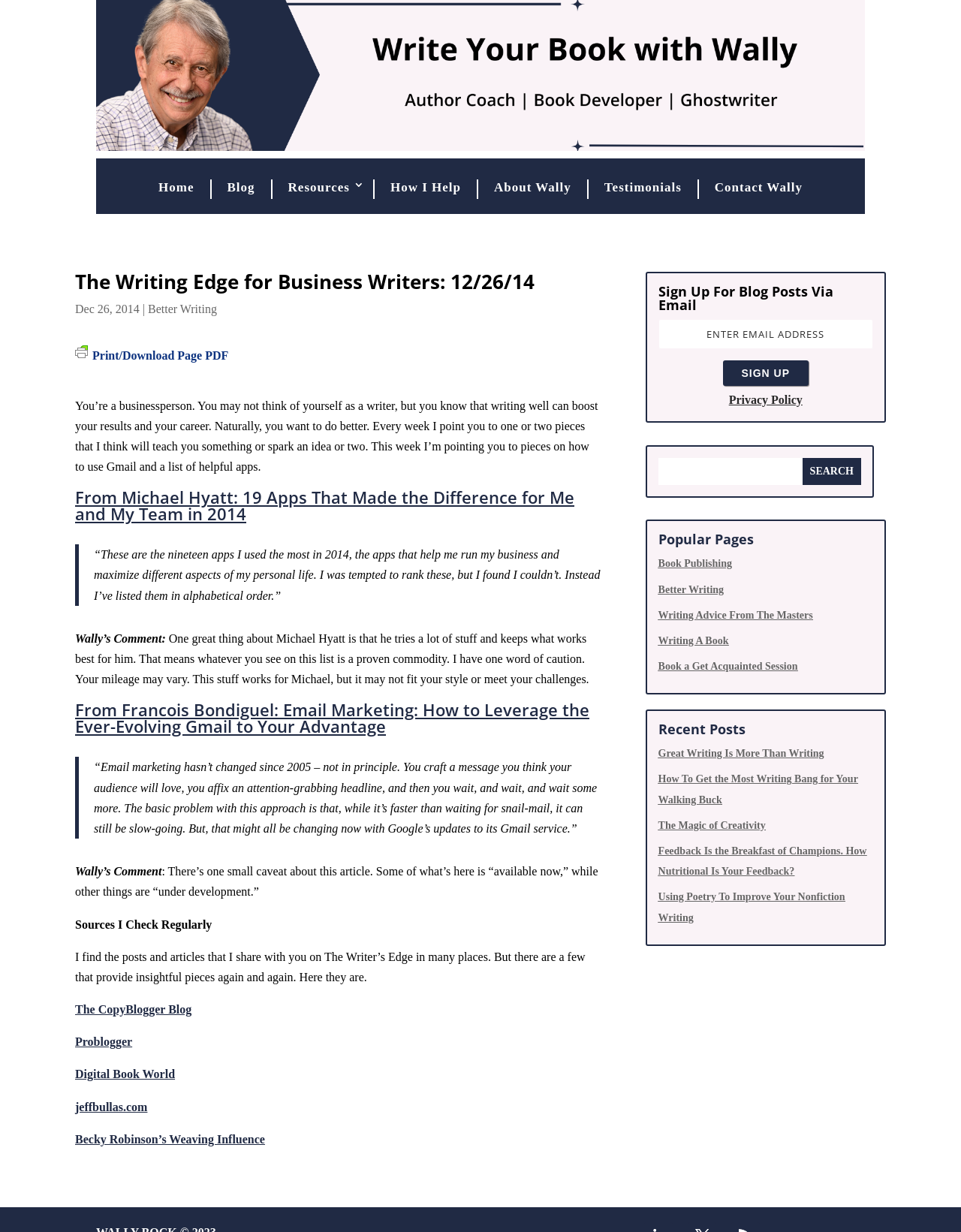Please identify the primary heading of the webpage and give its text content.

The Writing Edge for Business Writers: 12/26/14